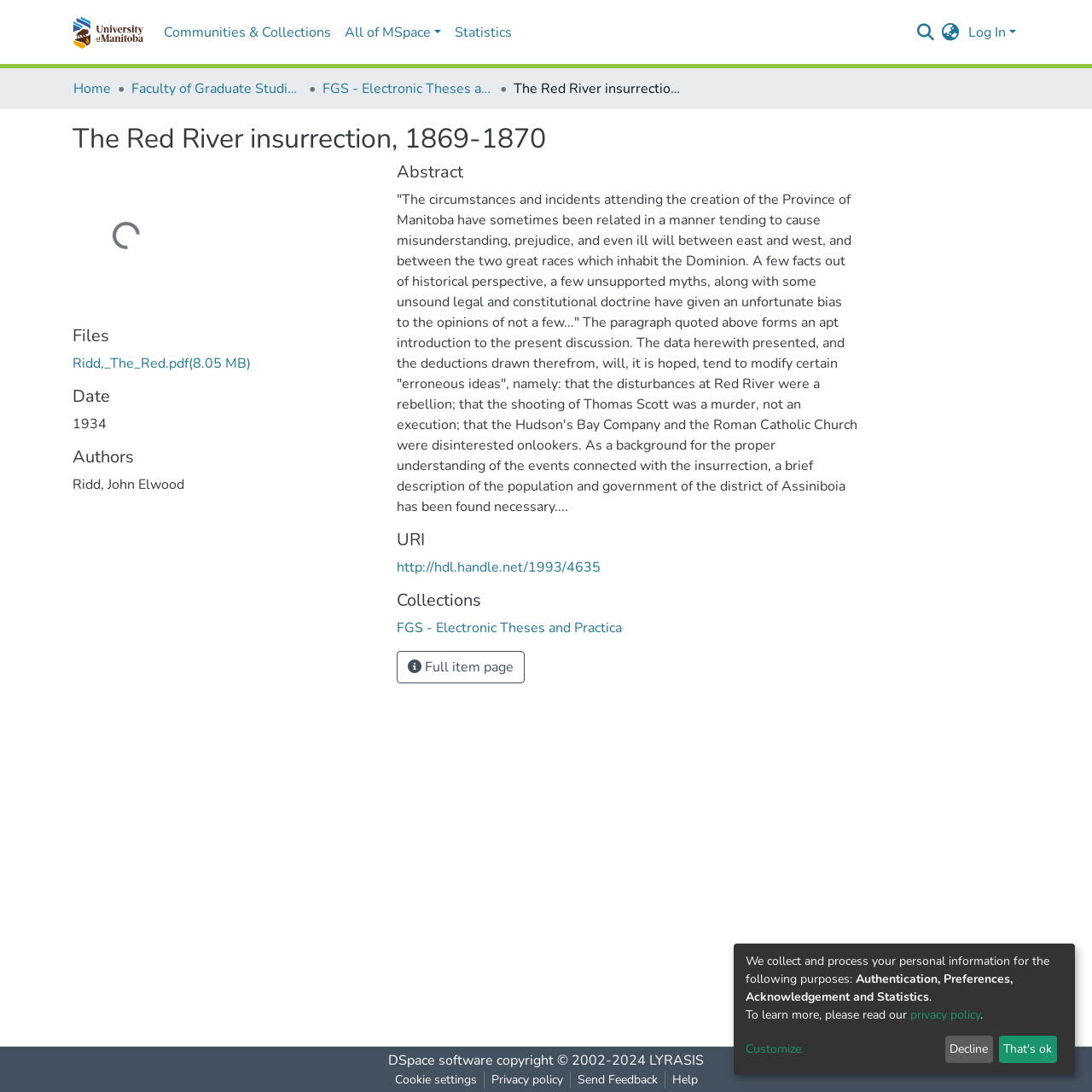Identify the bounding box coordinates for the region to click in order to carry out this instruction: "Contact Pacific Tool & Gauge via email". Provide the coordinates using four float numbers between 0 and 1, formatted as [left, top, right, bottom].

None